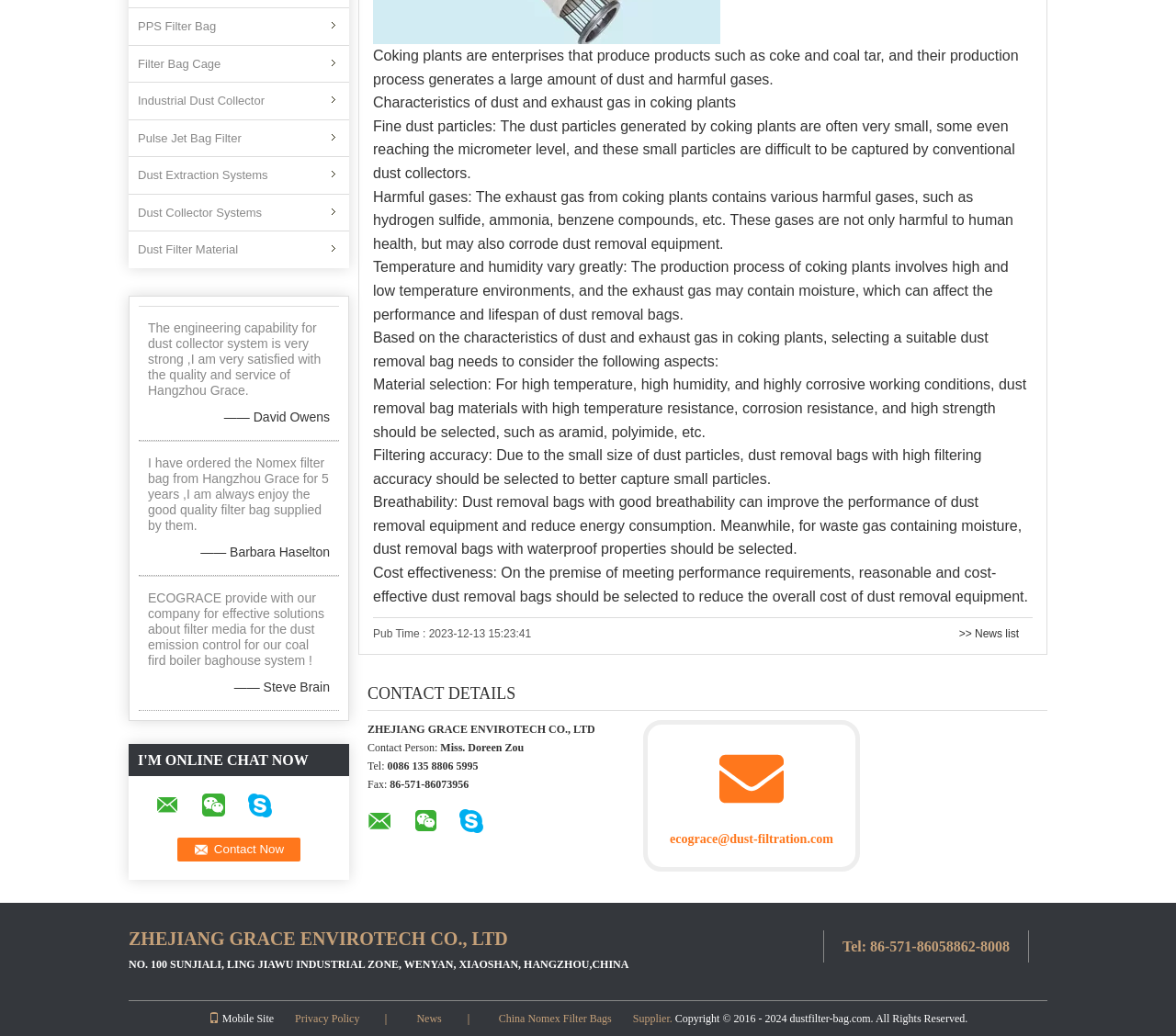Locate the bounding box of the UI element with the following description: "Privacy Policy".

[0.251, 0.977, 0.306, 0.99]